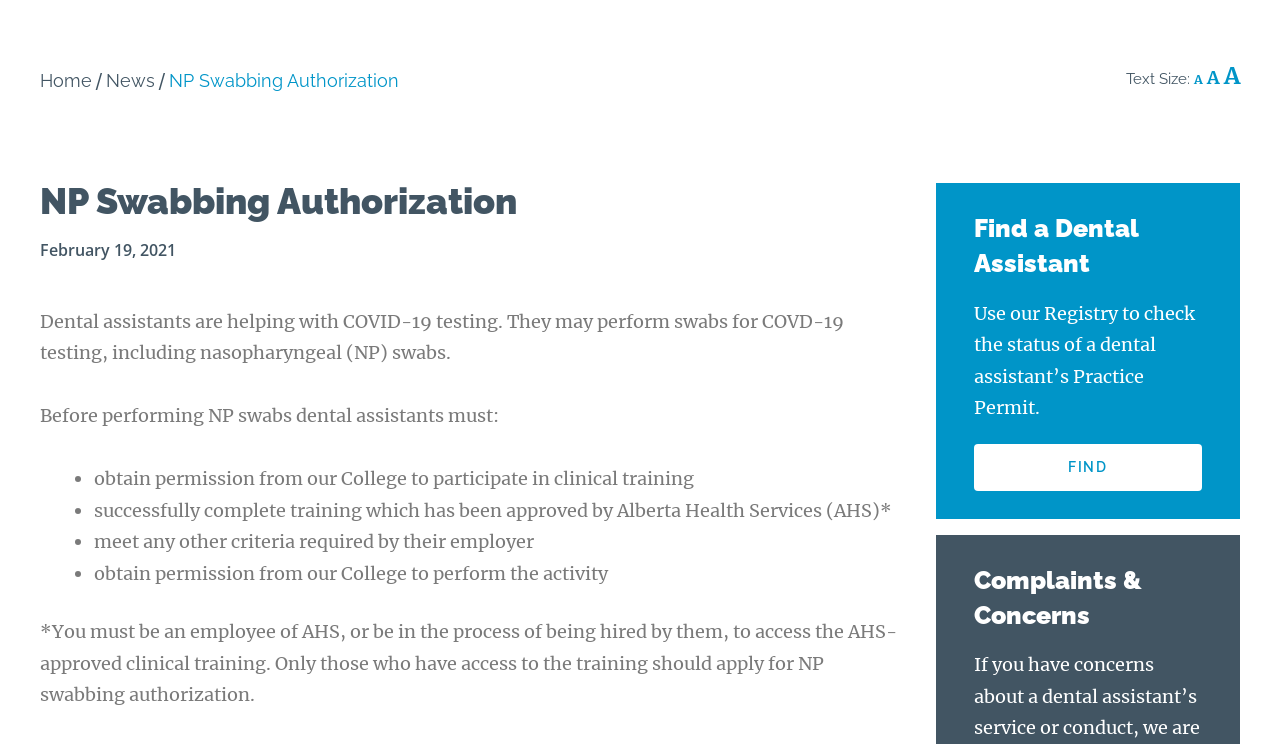Give a comprehensive overview of the webpage, including key elements.

The webpage is about NP Swabbing Authorization for dental assistants, specifically discussing the requirements and process for obtaining temporary authorization to perform nasopharyngeal swabbing for COVID-19 testing.

At the top left of the page, there are three links: "Home", "News", and a title "NP Swabbing Authorization". Next to the title, there is a section for adjusting font size with three links: "Decrease font size", "Reset font size", and "Increase font size".

Below the title, there is a main heading "NP Swabbing Authorization" followed by a subheading "February 19, 2021". The main content of the page starts with a paragraph explaining the role of dental assistants in COVID-19 testing and the need for authorization to perform NP swabs.

The page then lists four requirements for dental assistants to obtain permission to perform NP swabs, presented in a bulleted list. These requirements include obtaining permission from the College, completing approved training, meeting employer criteria, and obtaining permission from the College to perform the activity.

Following the list, there is a note with additional information about accessing the approved clinical training. At the bottom right of the page, there are two sections: "Find a Dental Assistant" and "Complaints & Concerns". The "Find a Dental Assistant" section allows users to check the status of a dental assistant's Practice Permit using the Registry, with a "FIND" link. The "Complaints & Concerns" section is a heading with no additional information provided.